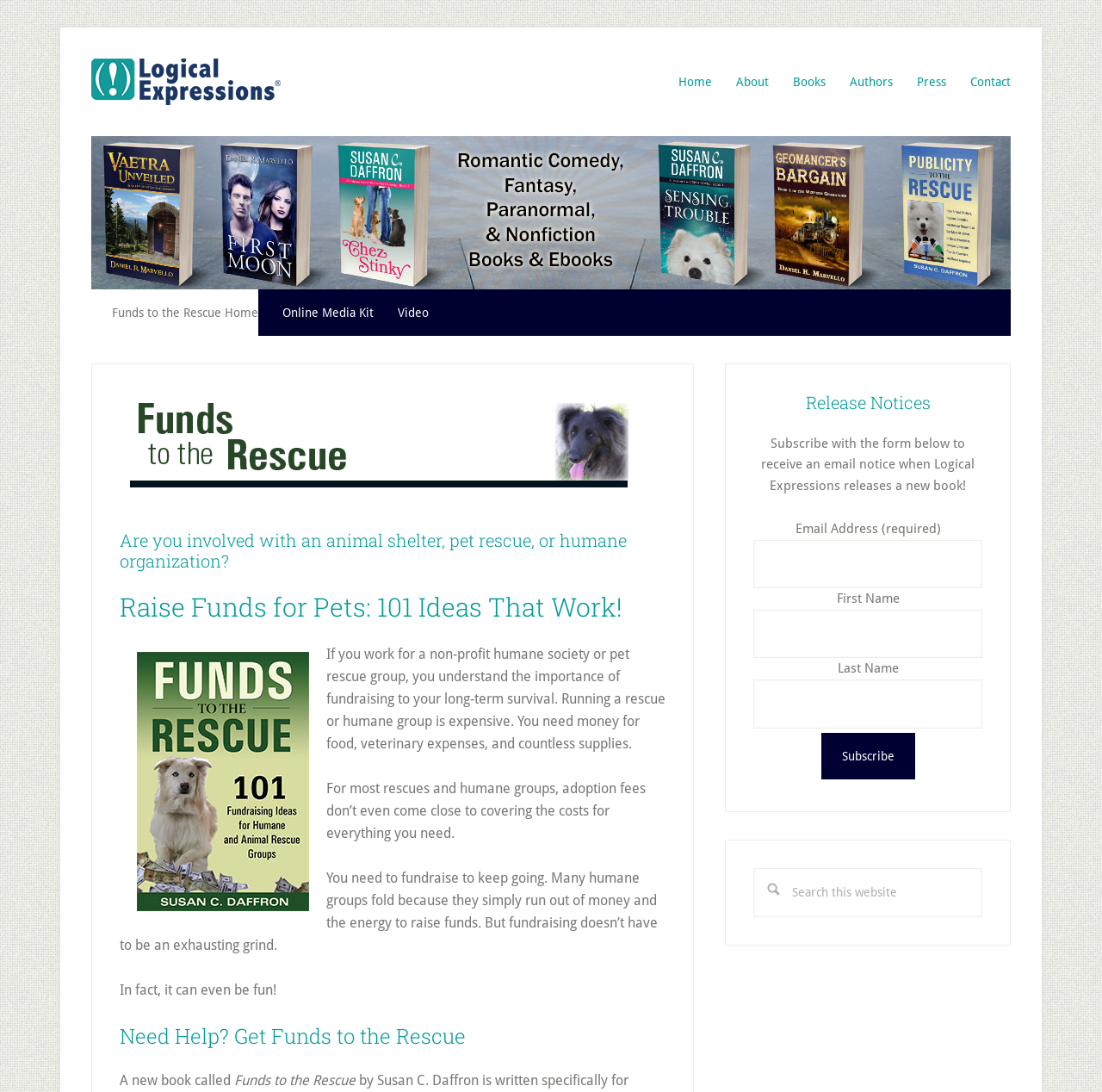Locate the primary heading on the webpage and return its text.

Raise Funds for Pets: 101 Ideas That Work!